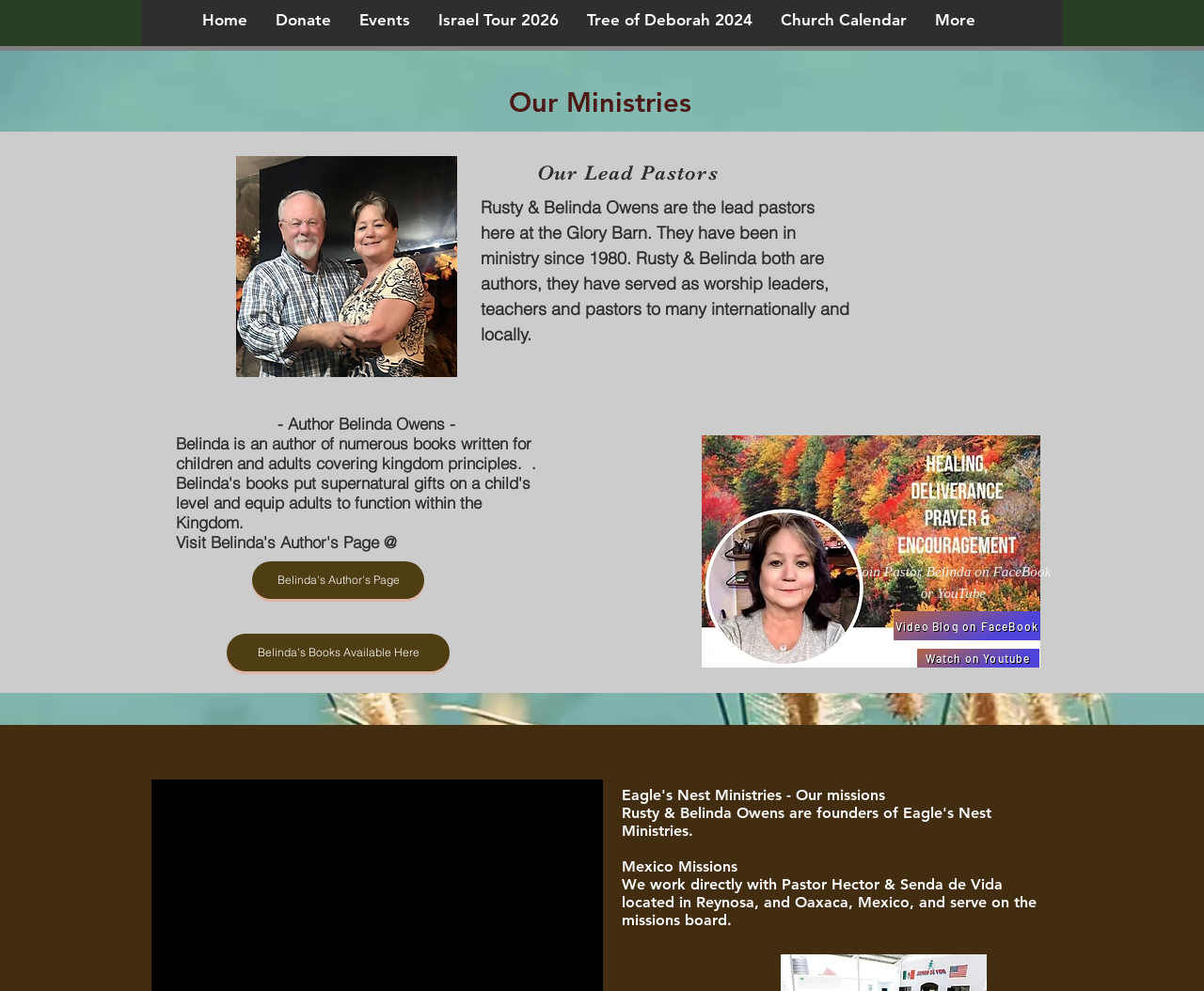Please find the bounding box coordinates of the section that needs to be clicked to achieve this instruction: "Donate".

[0.217, 0.0, 0.286, 0.041]